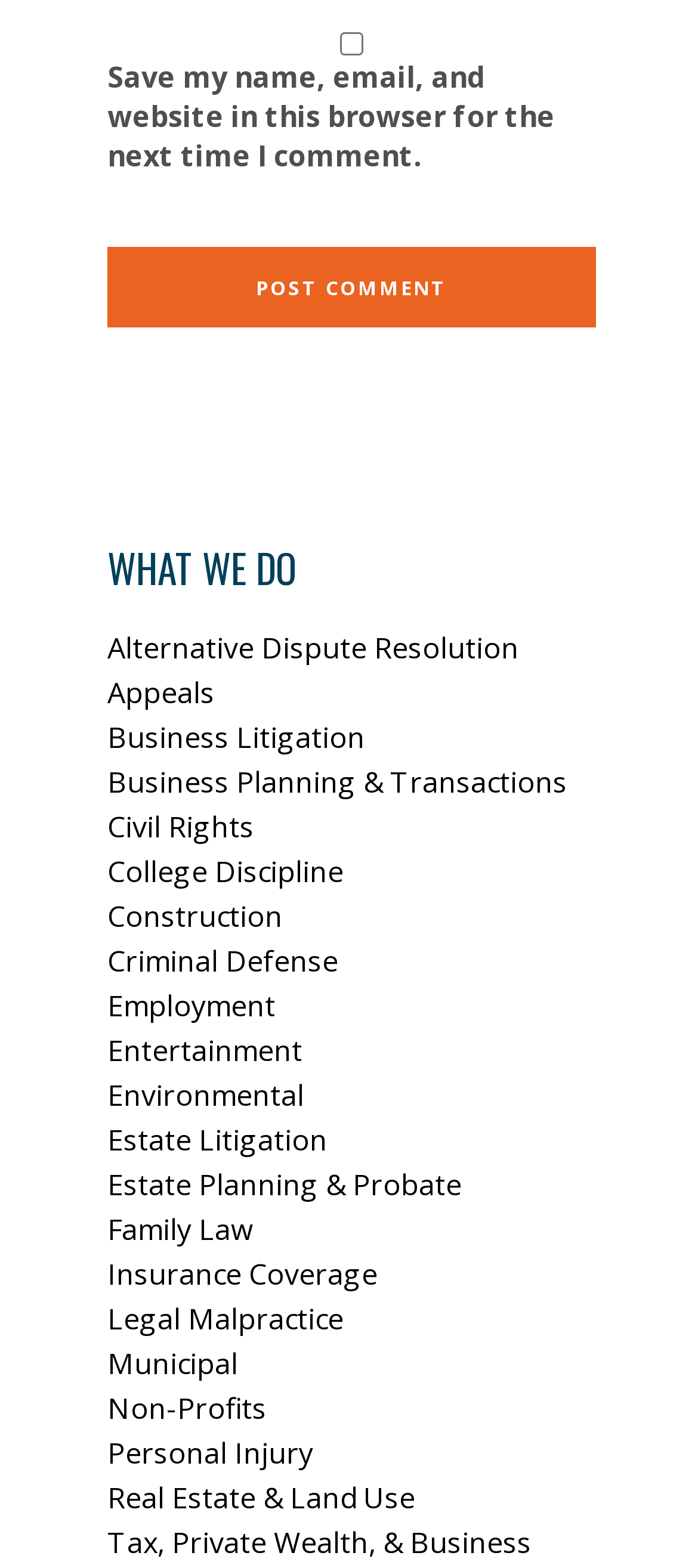Identify the bounding box coordinates for the UI element described as follows: "Alternative Dispute Resolution". Ensure the coordinates are four float numbers between 0 and 1, formatted as [left, top, right, bottom].

[0.154, 0.4, 0.744, 0.425]